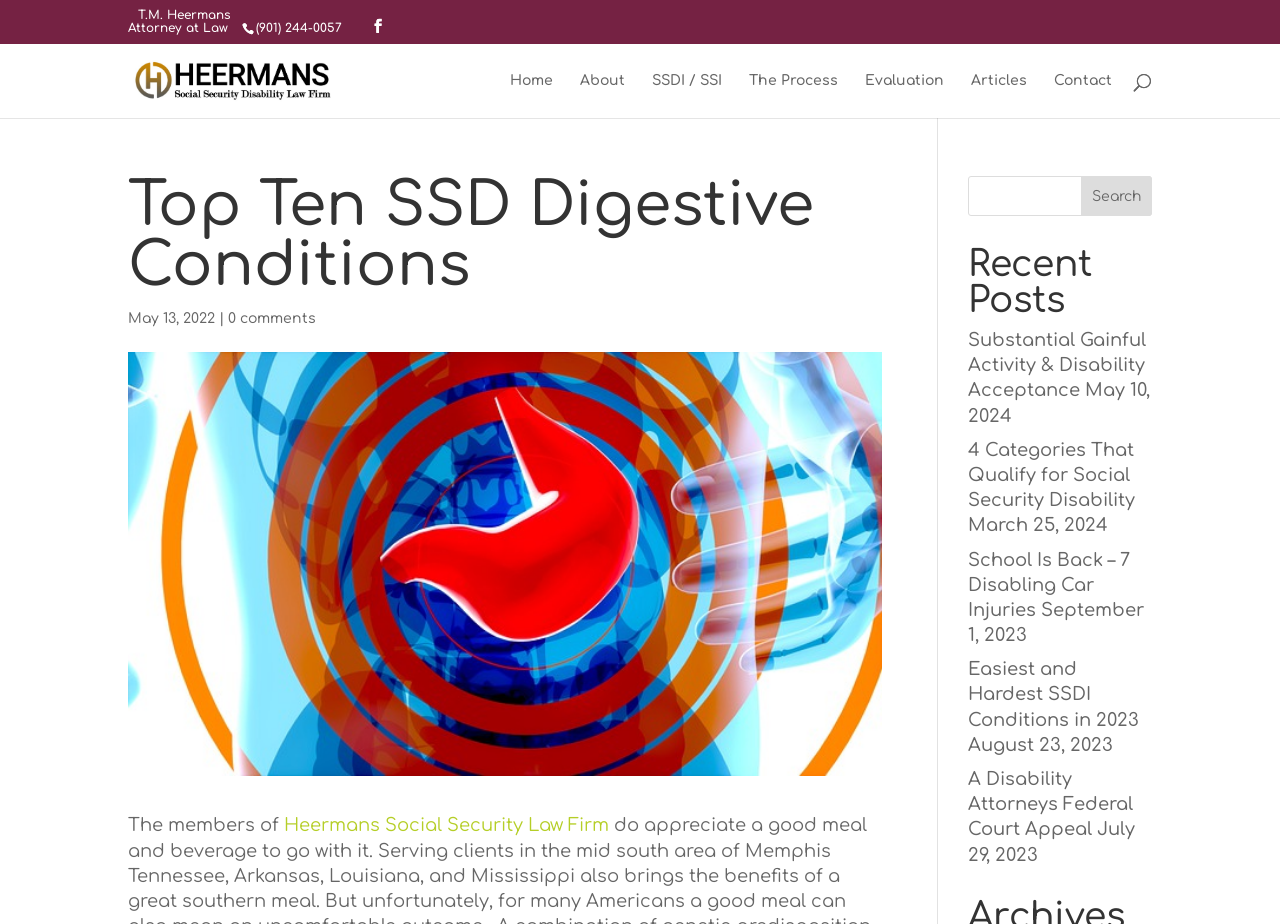Please determine the bounding box coordinates for the element with the description: "SSDI / SSI".

[0.509, 0.08, 0.564, 0.128]